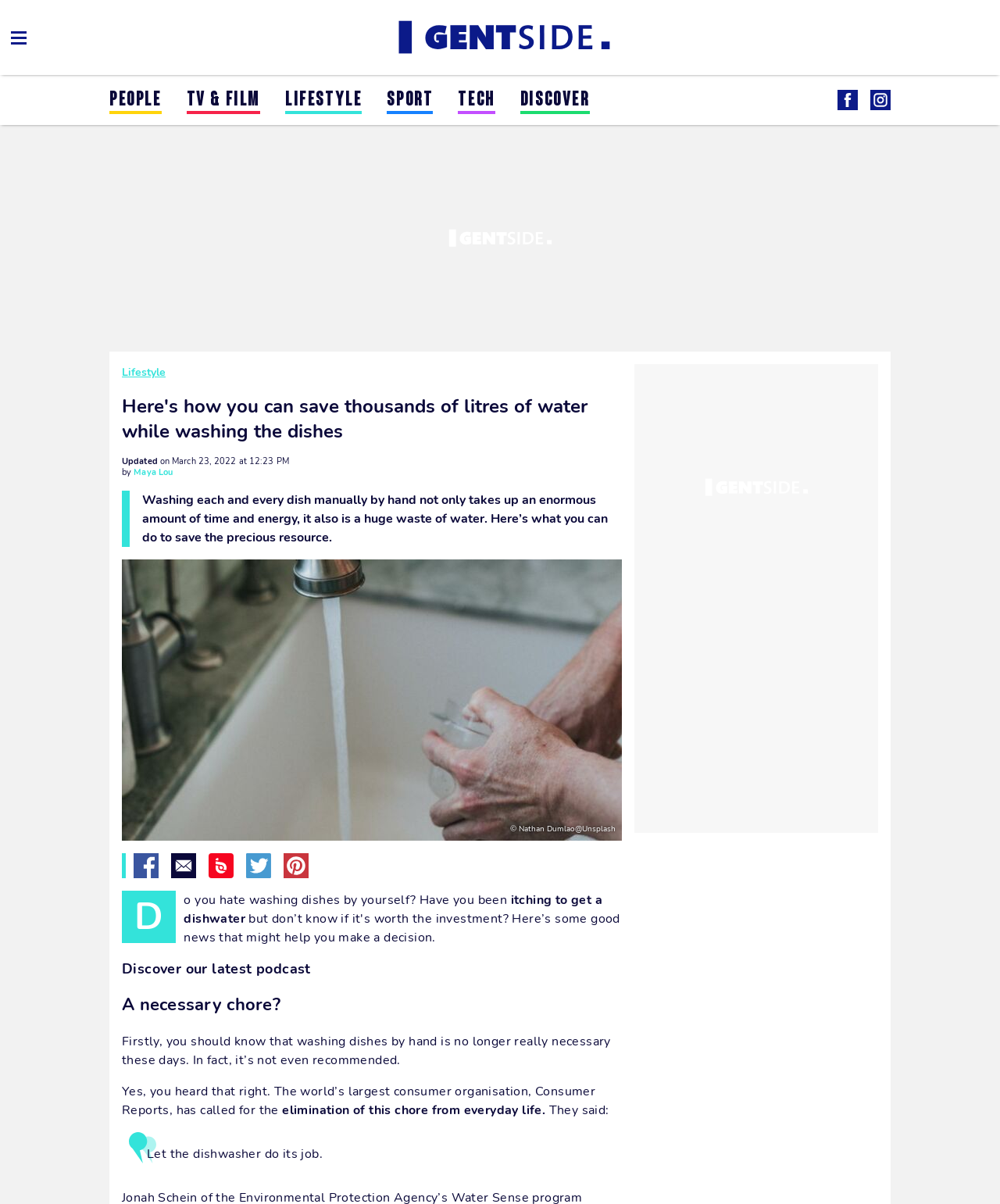Extract the main title from the webpage.

Here's how you can save thousands of litres of water while washing the dishes